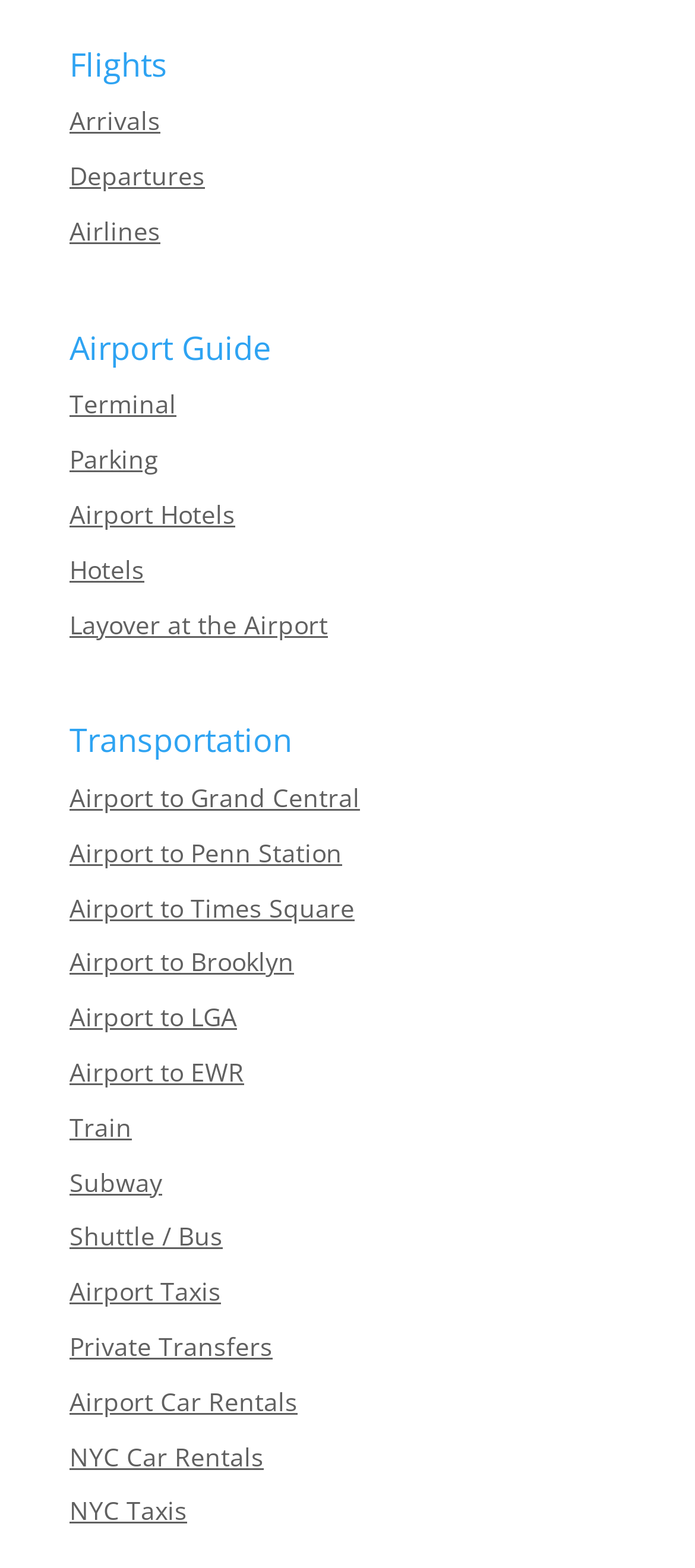Identify and provide the bounding box for the element described by: "Layover at the Airport".

[0.1, 0.387, 0.472, 0.409]